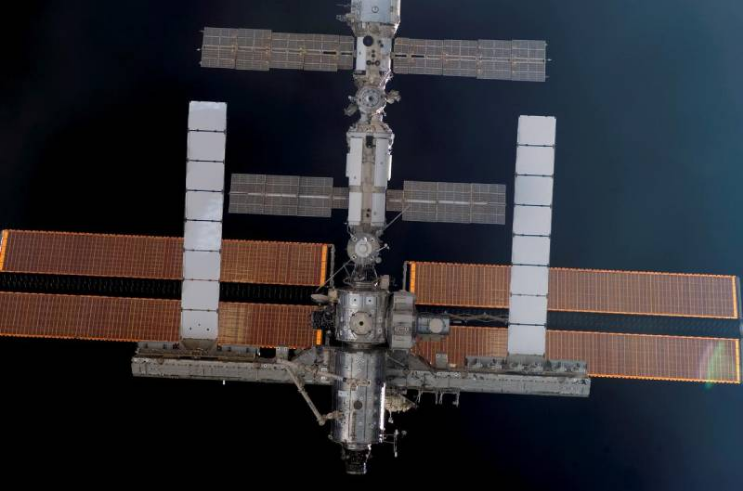Provide your answer in a single word or phrase: 
What is the ISS's role in space exploration?

Hub for research and cooperation